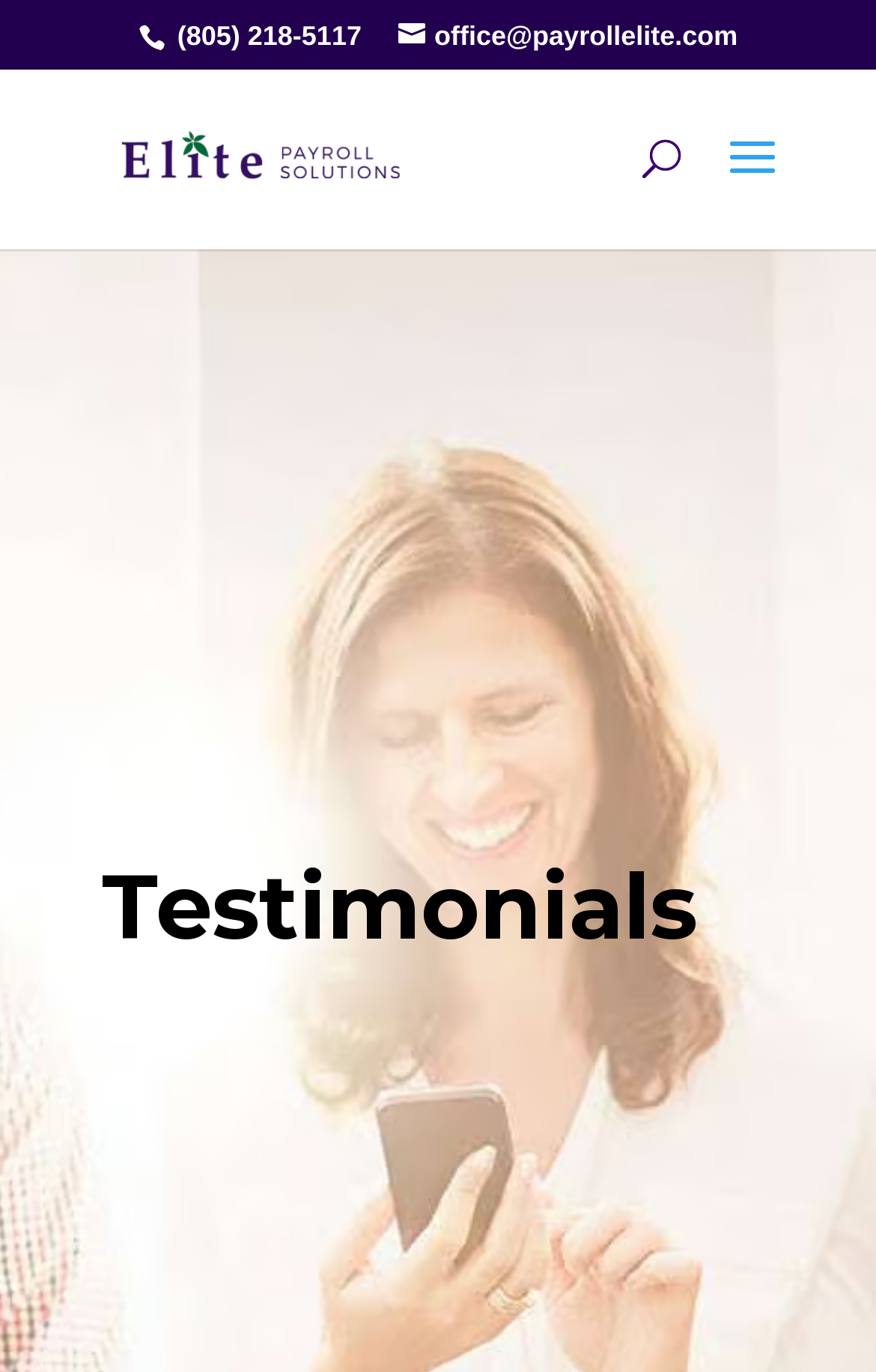Using the provided element description "alt="Elite Payroll Solutions"", determine the bounding box coordinates of the UI element.

[0.11, 0.098, 0.51, 0.13]